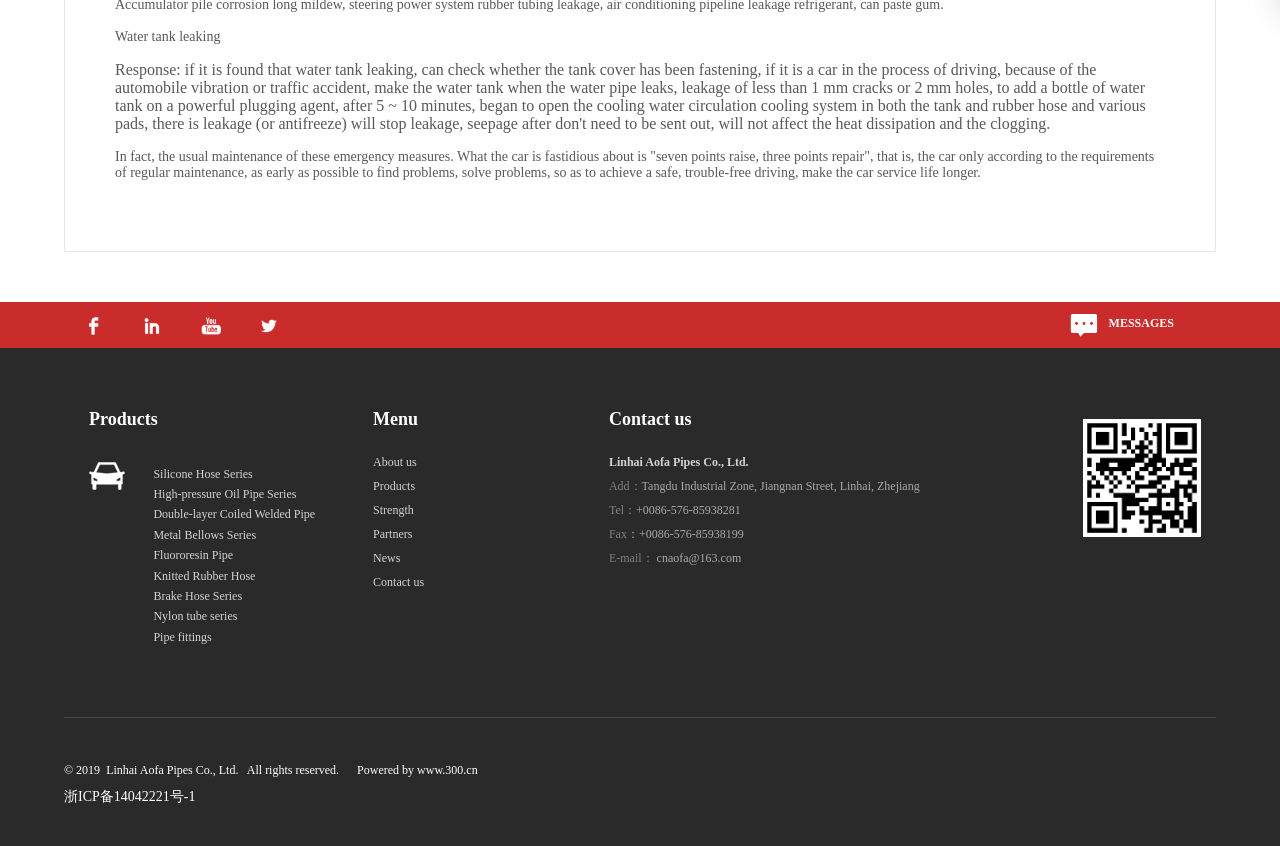What is the copyright year of the website?
Please look at the screenshot and answer in one word or a short phrase.

2019